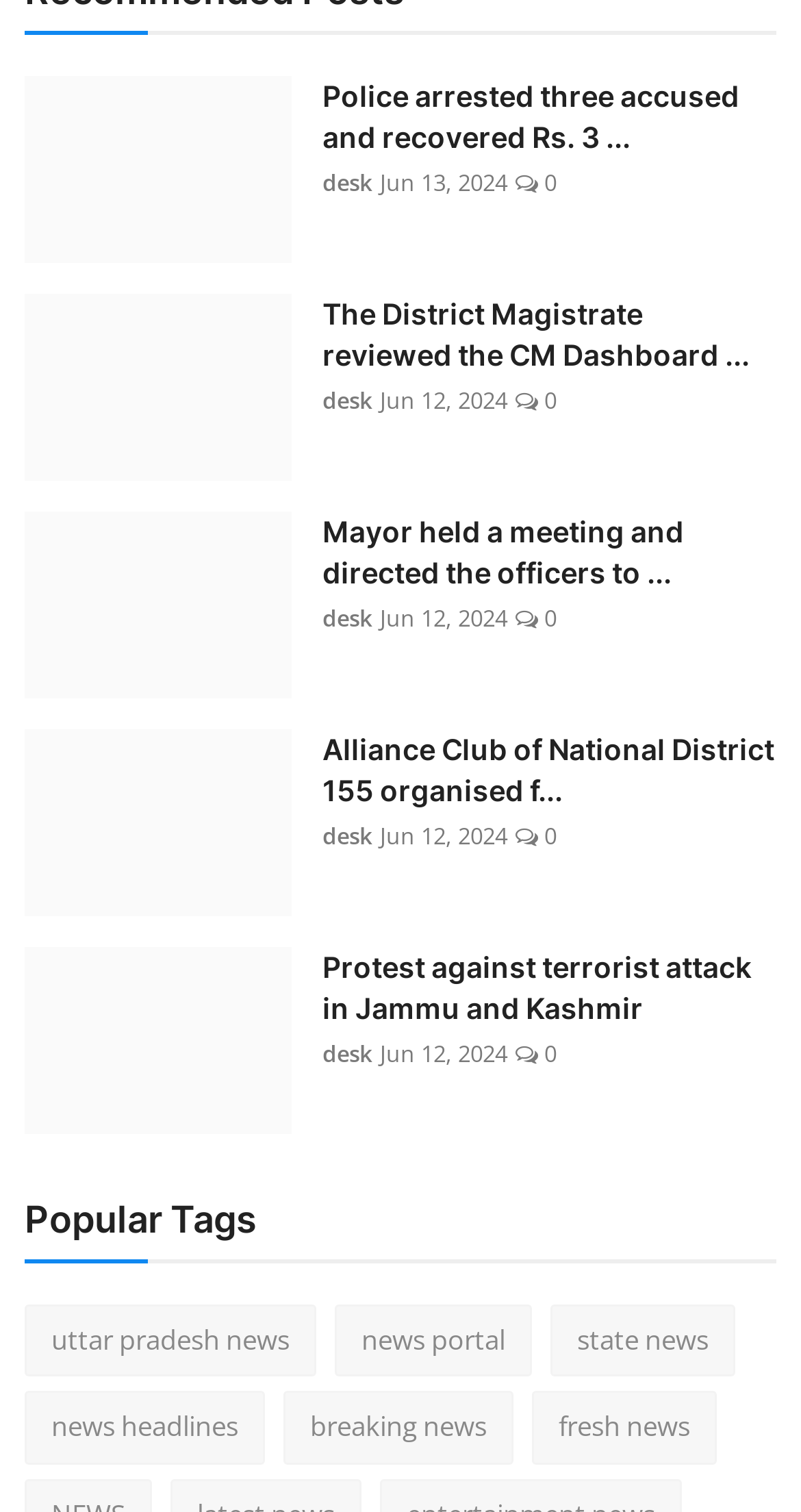Locate the bounding box of the UI element described by: "uttar pradesh news" in the given webpage screenshot.

[0.031, 0.863, 0.395, 0.911]